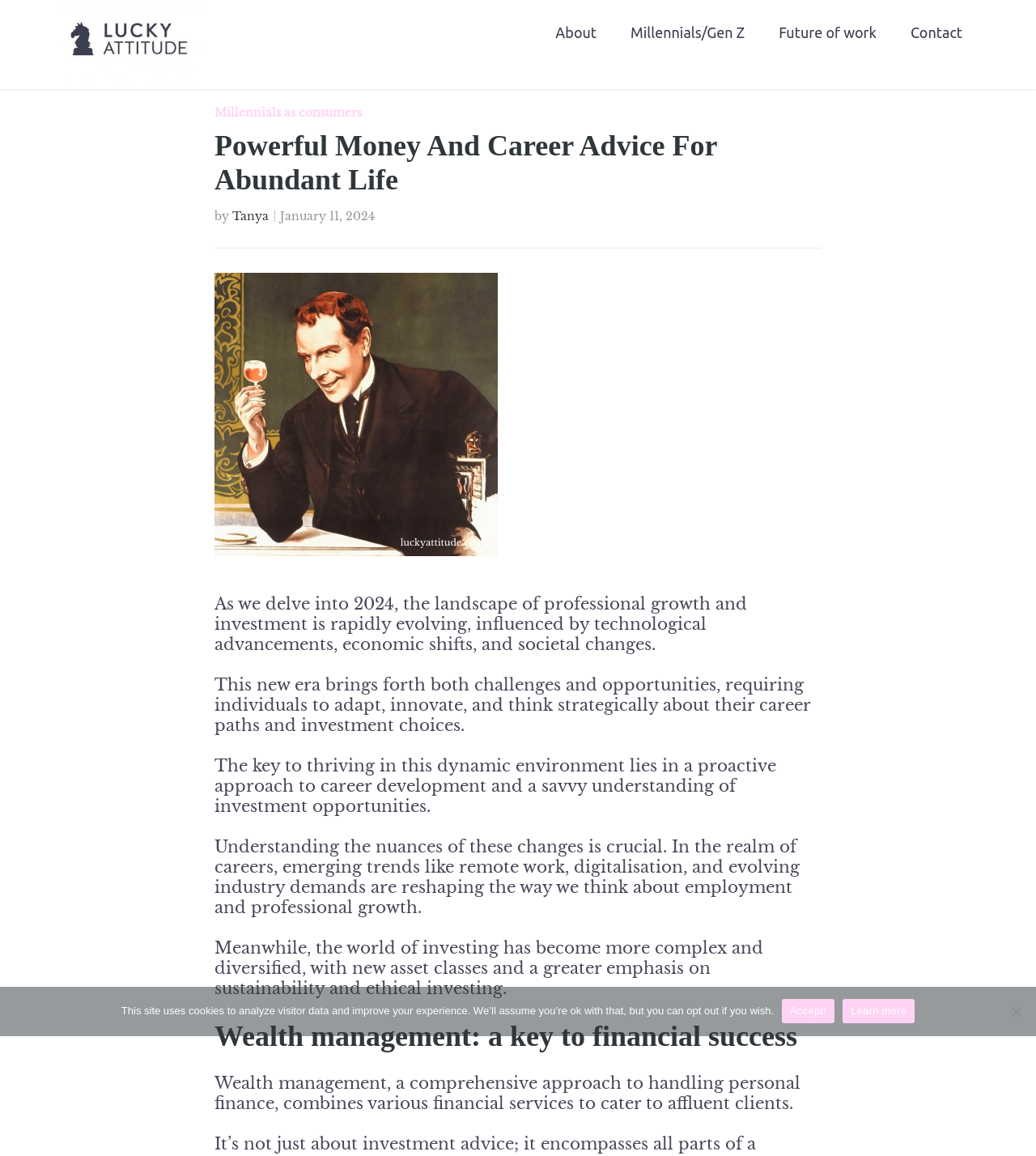Locate the bounding box coordinates of the clickable part needed for the task: "Click on the 'GIVE' link".

None